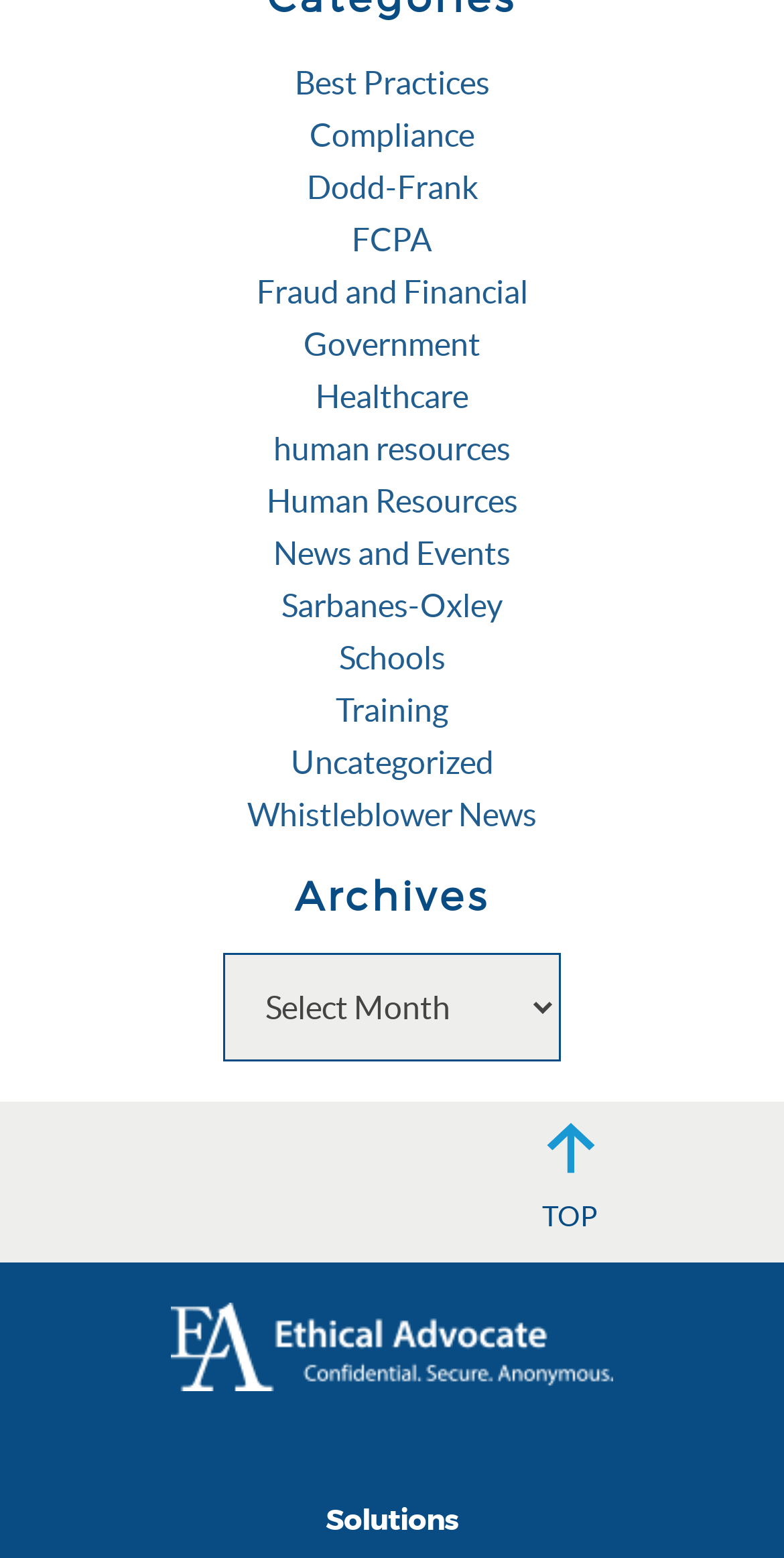Can you specify the bounding box coordinates for the region that should be clicked to fulfill this instruction: "Select an option from Archives".

[0.285, 0.612, 0.715, 0.681]